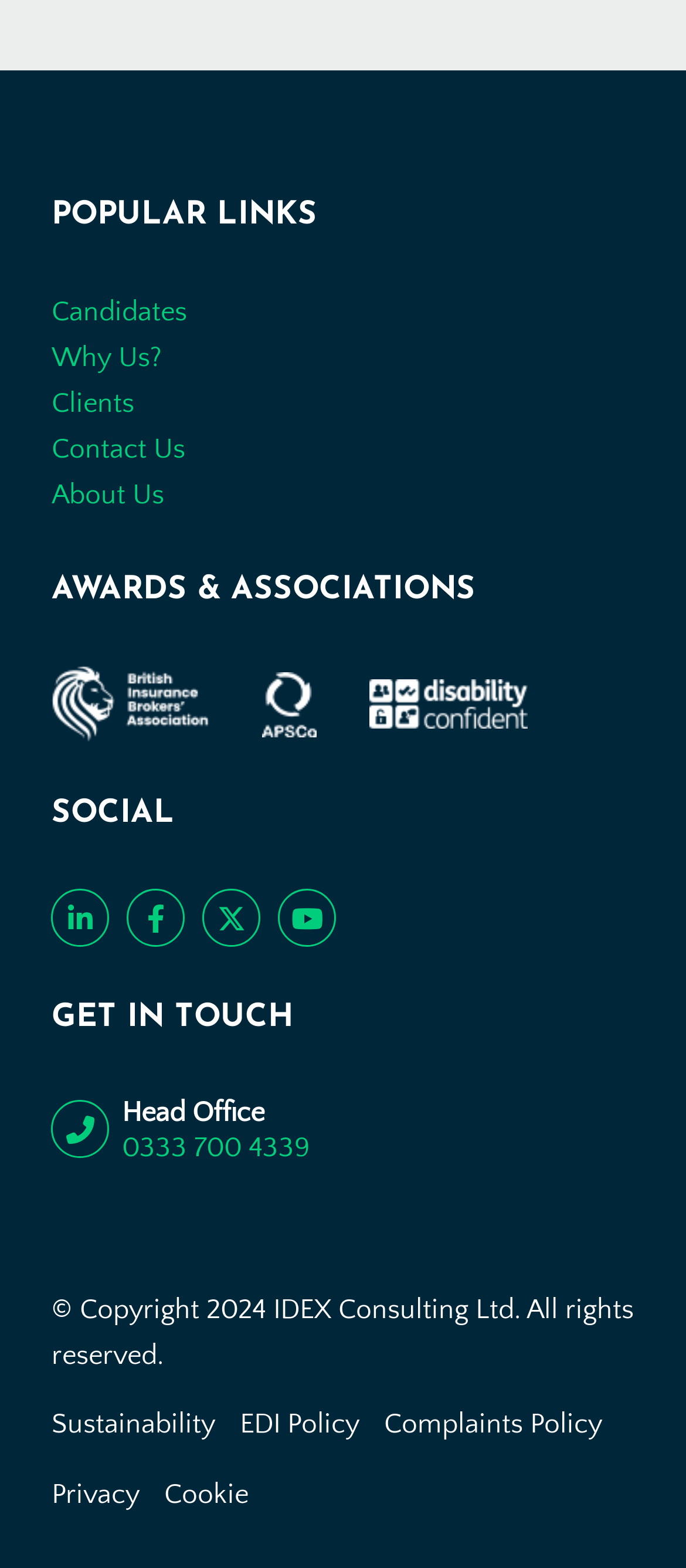What is the name of the company?
Answer with a single word or phrase by referring to the visual content.

IDEX Consulting Ltd.